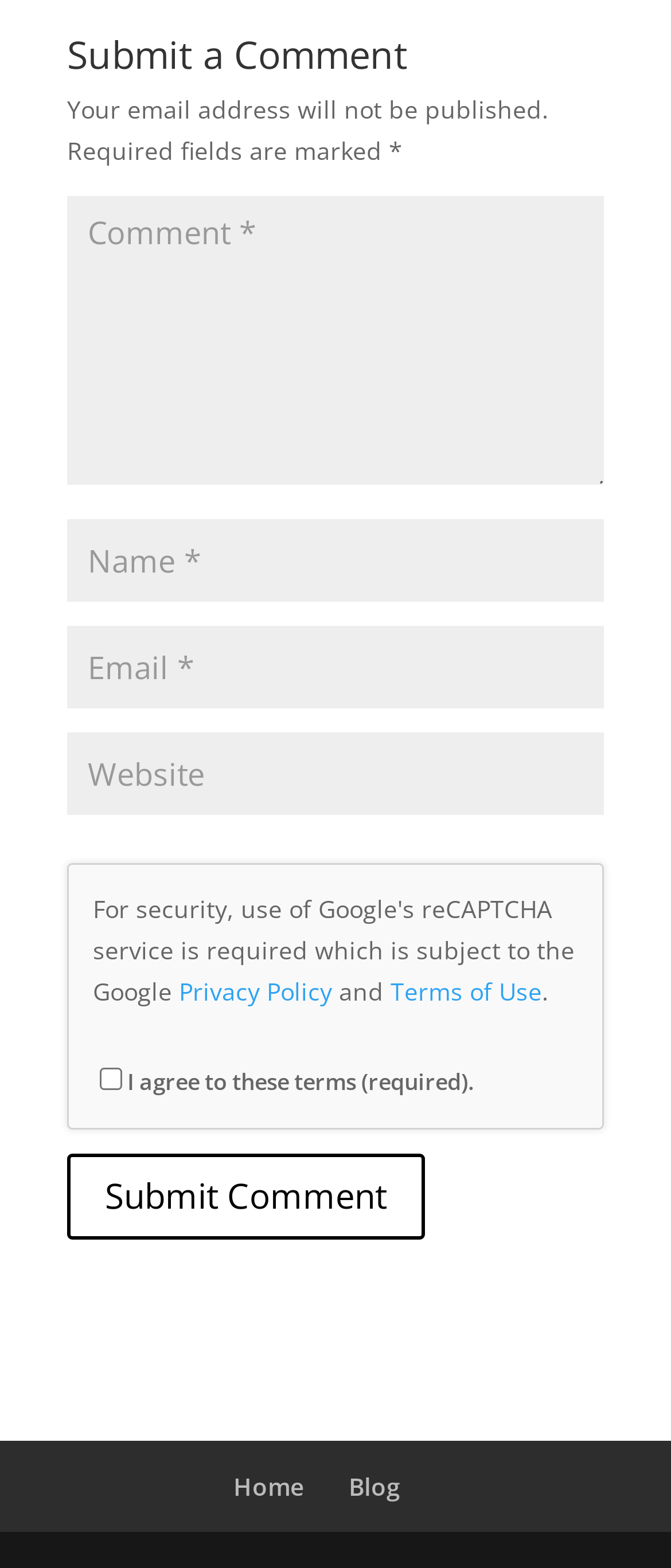What is the purpose of the checkbox?
Answer the question in as much detail as possible.

The checkbox element has a description 'I agree to these terms (required).' which indicates that it is required to agree to some terms before submitting a comment.